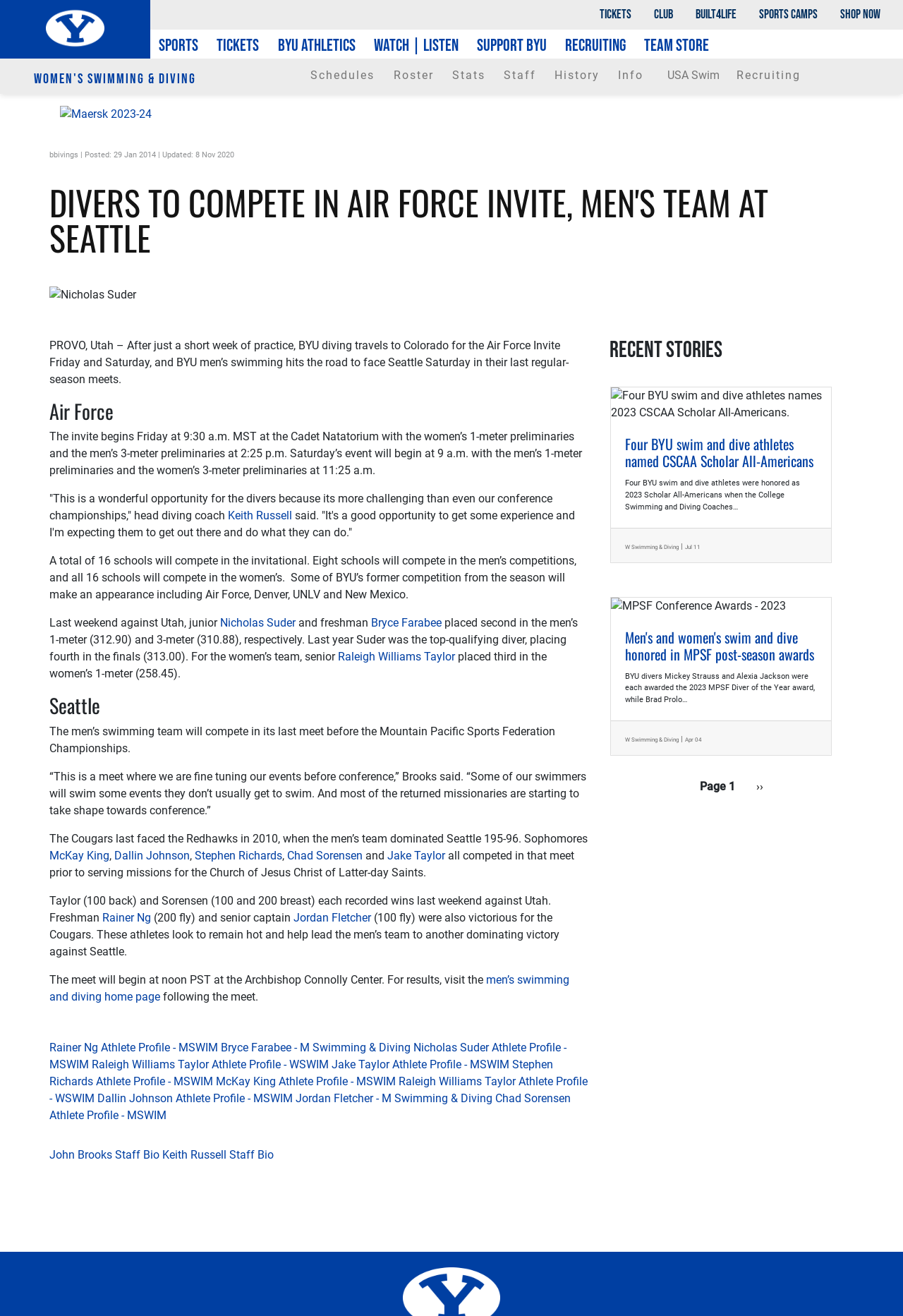Please reply to the following question with a single word or a short phrase:
What is the name of the competition?

Air Force Invite